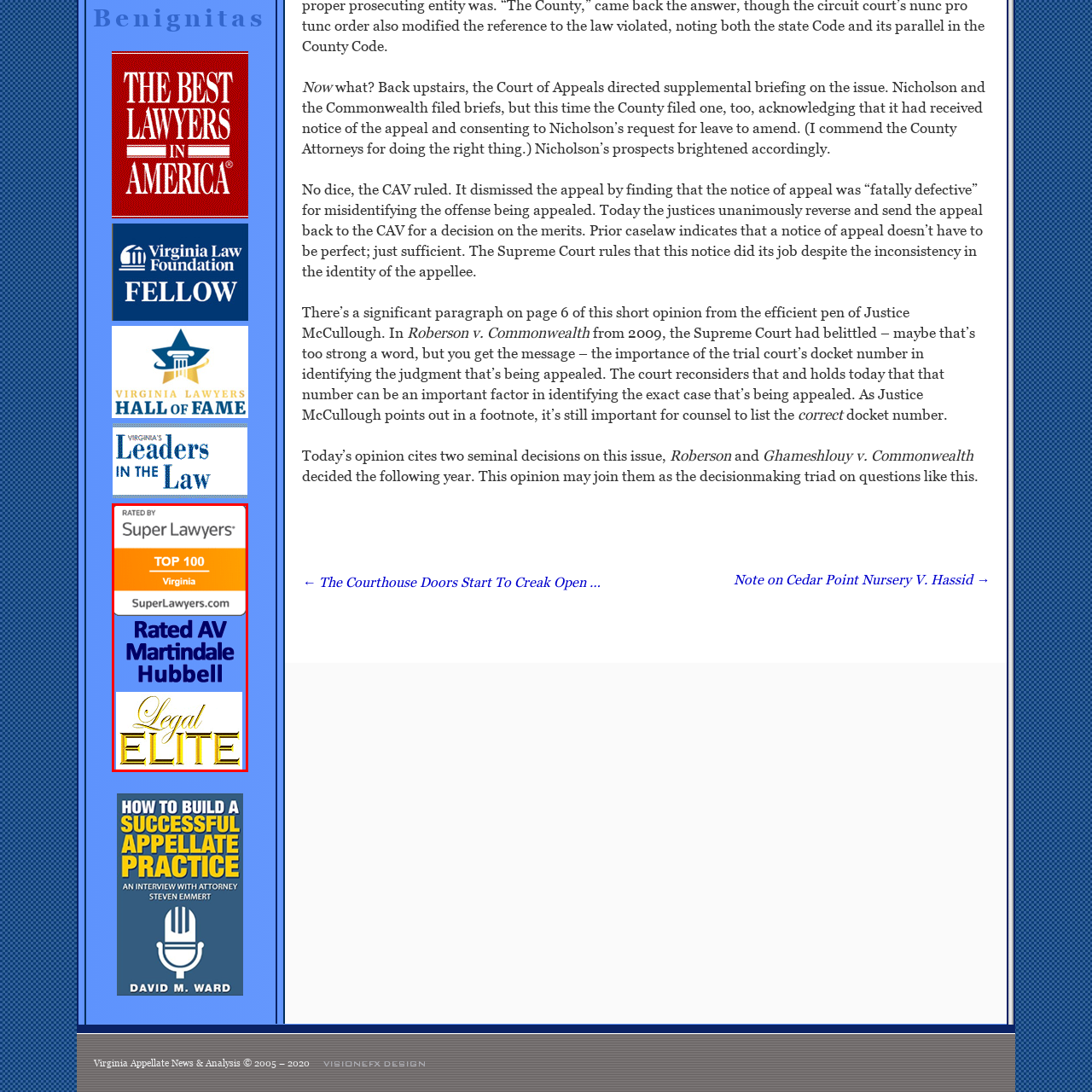Please concentrate on the part of the image enclosed by the red bounding box and answer the following question in detail using the information visible: What is the purpose of the combination of awards?

The combination of awards, including the 'Top 100' rating, 'Rated AV' seal, and 'Legal Elite' logo, serves to enhance the credibility and reputation of the attorney or law firm represented.